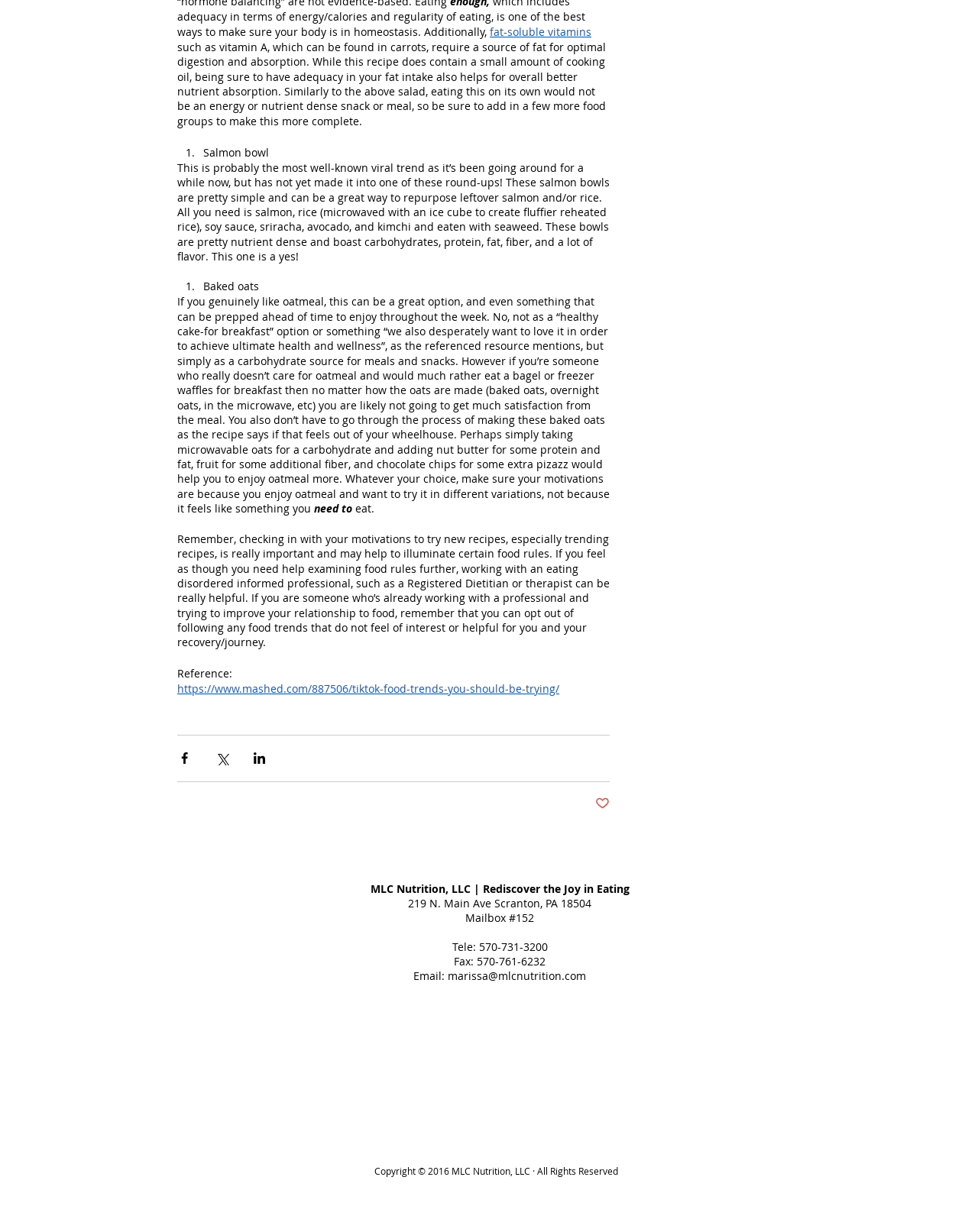Give a one-word or phrase response to the following question: What is the topic of the first mentioned viral trend?

Salmon bowl